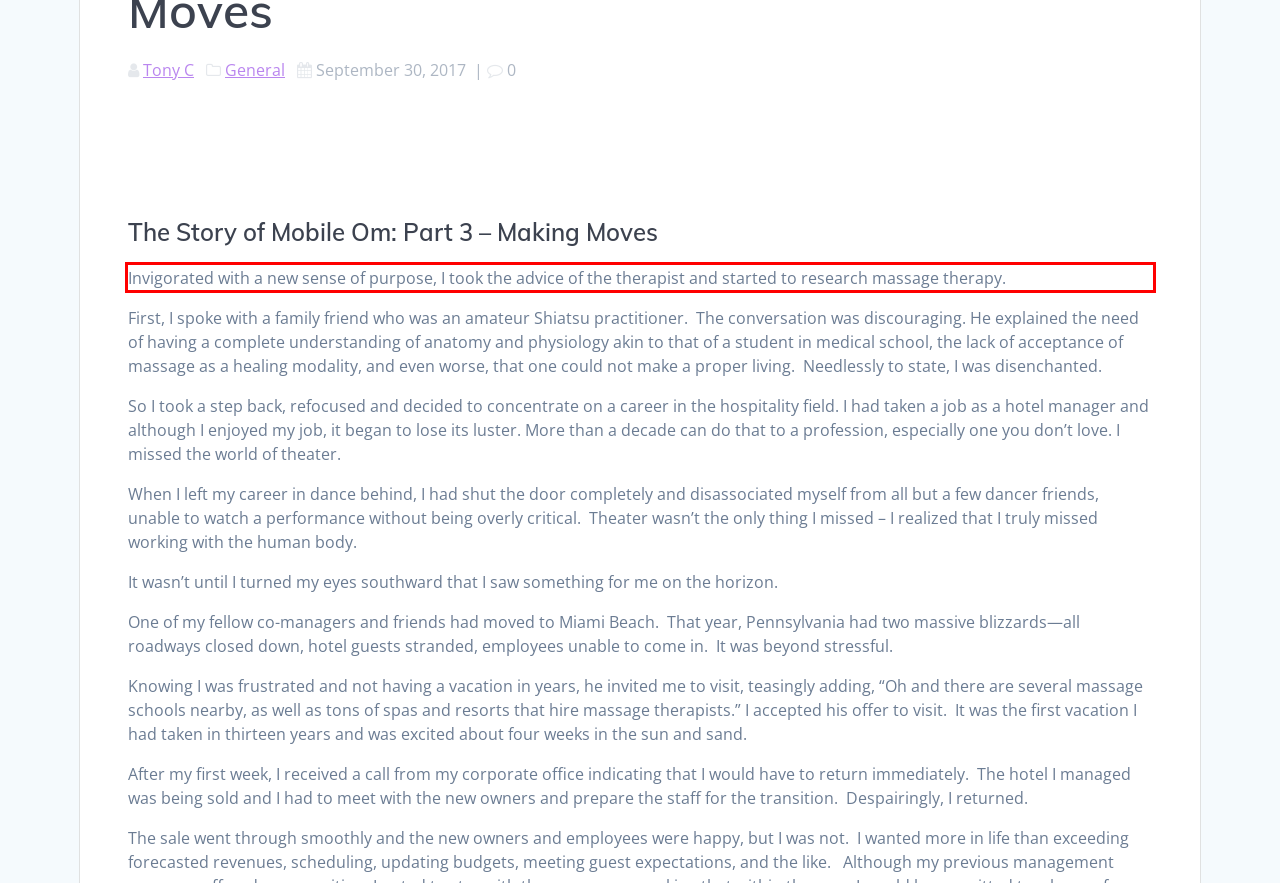Observe the screenshot of the webpage, locate the red bounding box, and extract the text content within it.

Invigorated with a new sense of purpose, I took the advice of the therapist and started to research massage therapy.